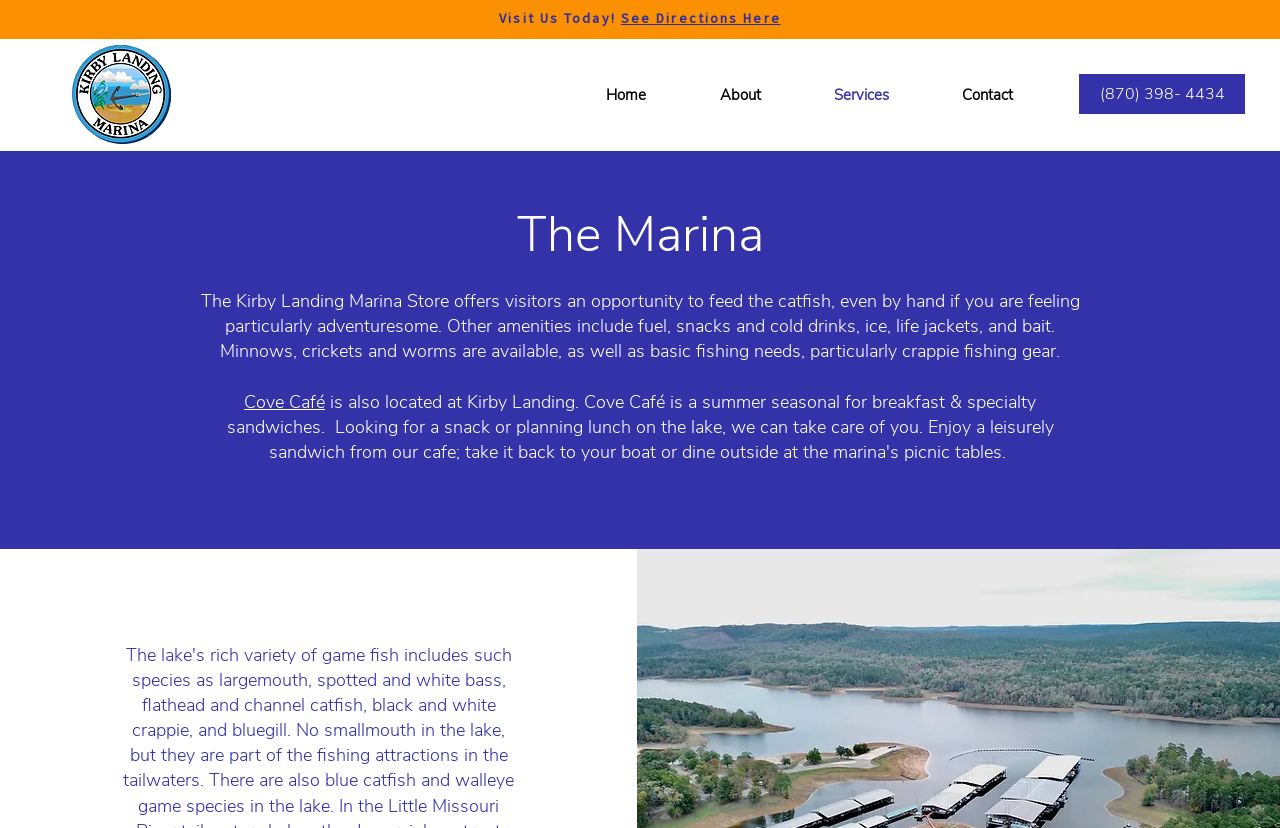What is available at the marina store?
Look at the webpage screenshot and answer the question with a detailed explanation.

I found the answer by reading the static text 'The Kirby Landing Marina Store offers visitors...' which lists the amenities available at the marina store, including fuel, snacks, cold drinks, ice, life jackets, and bait.